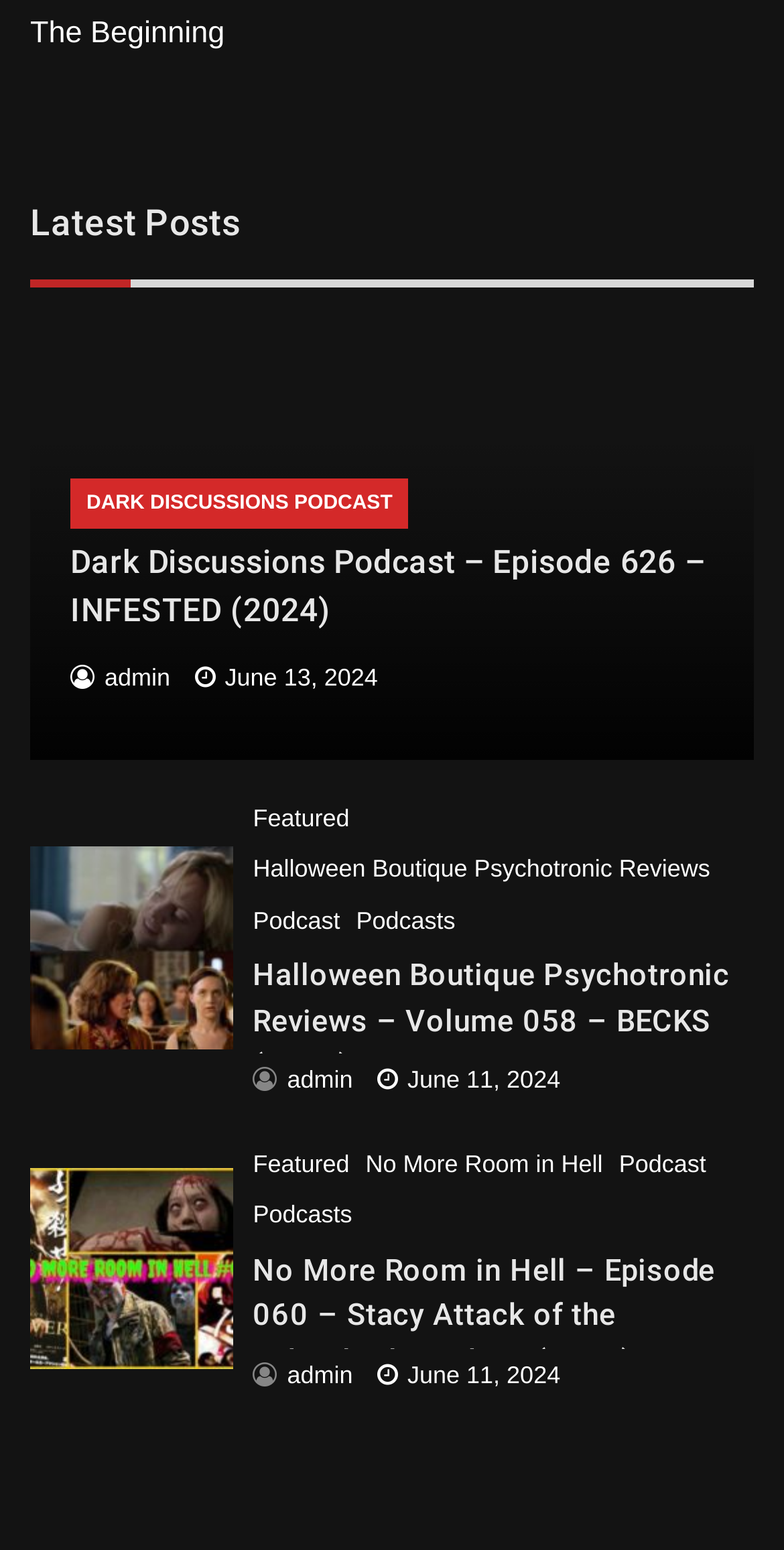What is the title of the first podcast episode?
Give a single word or phrase answer based on the content of the image.

Dark Discussions Podcast – Episode 626 – INFESTED (2024)